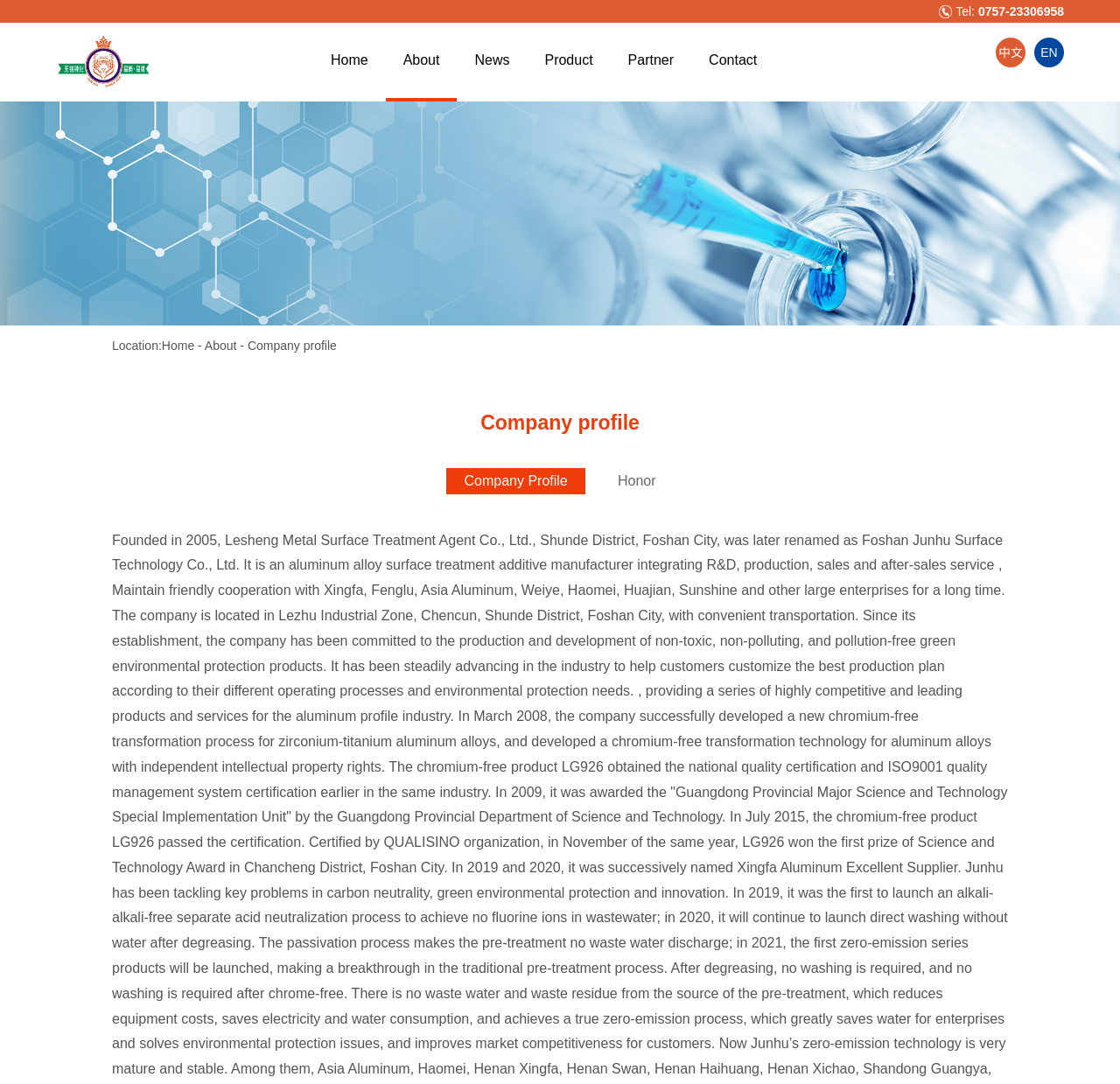Please specify the bounding box coordinates of the clickable region to carry out the following instruction: "View company profile". The coordinates should be four float numbers between 0 and 1, in the format [left, top, right, bottom].

[0.344, 0.09, 0.477, 0.128]